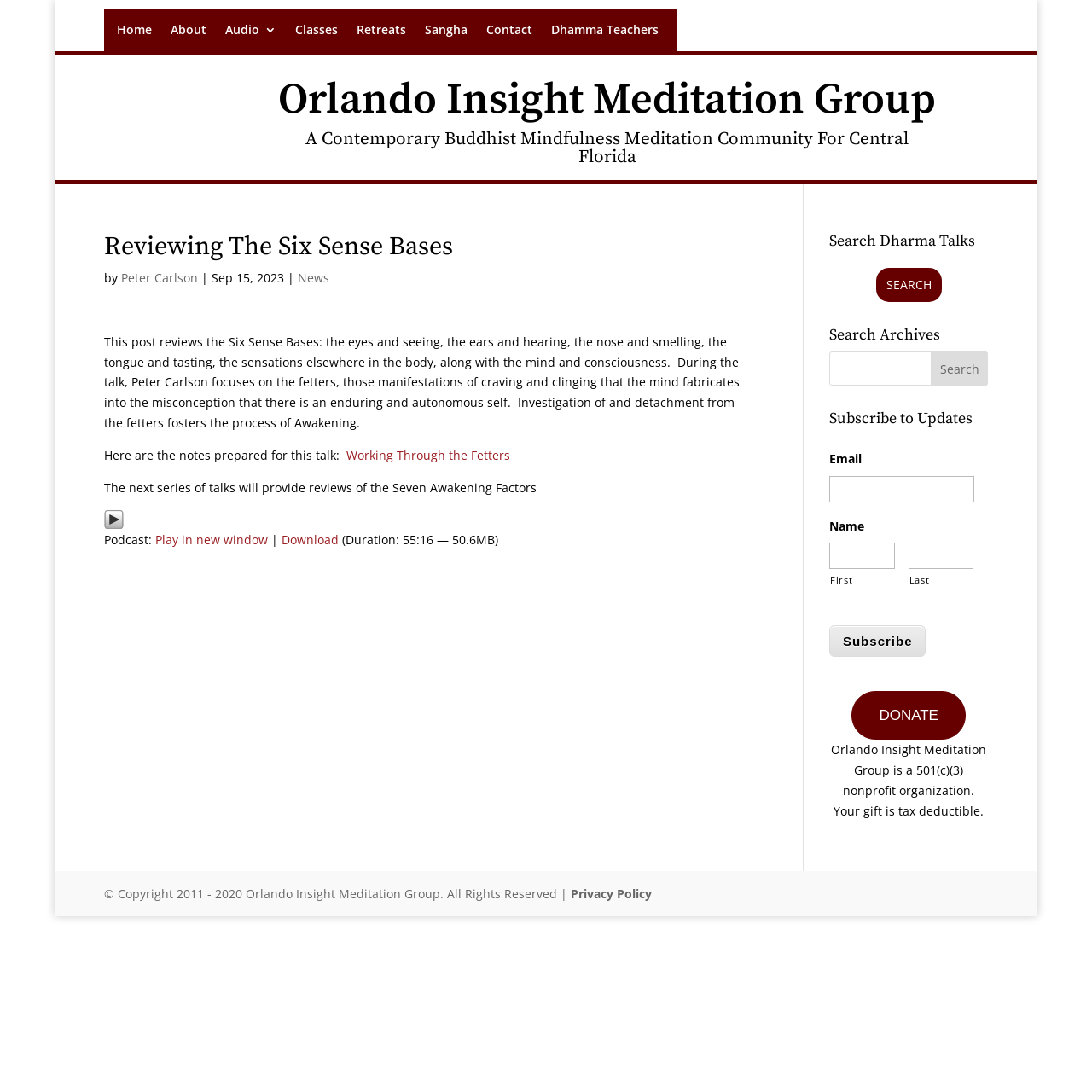Please specify the bounding box coordinates of the region to click in order to perform the following instruction: "Donate to Orlando Insight Meditation Group".

[0.78, 0.633, 0.884, 0.678]